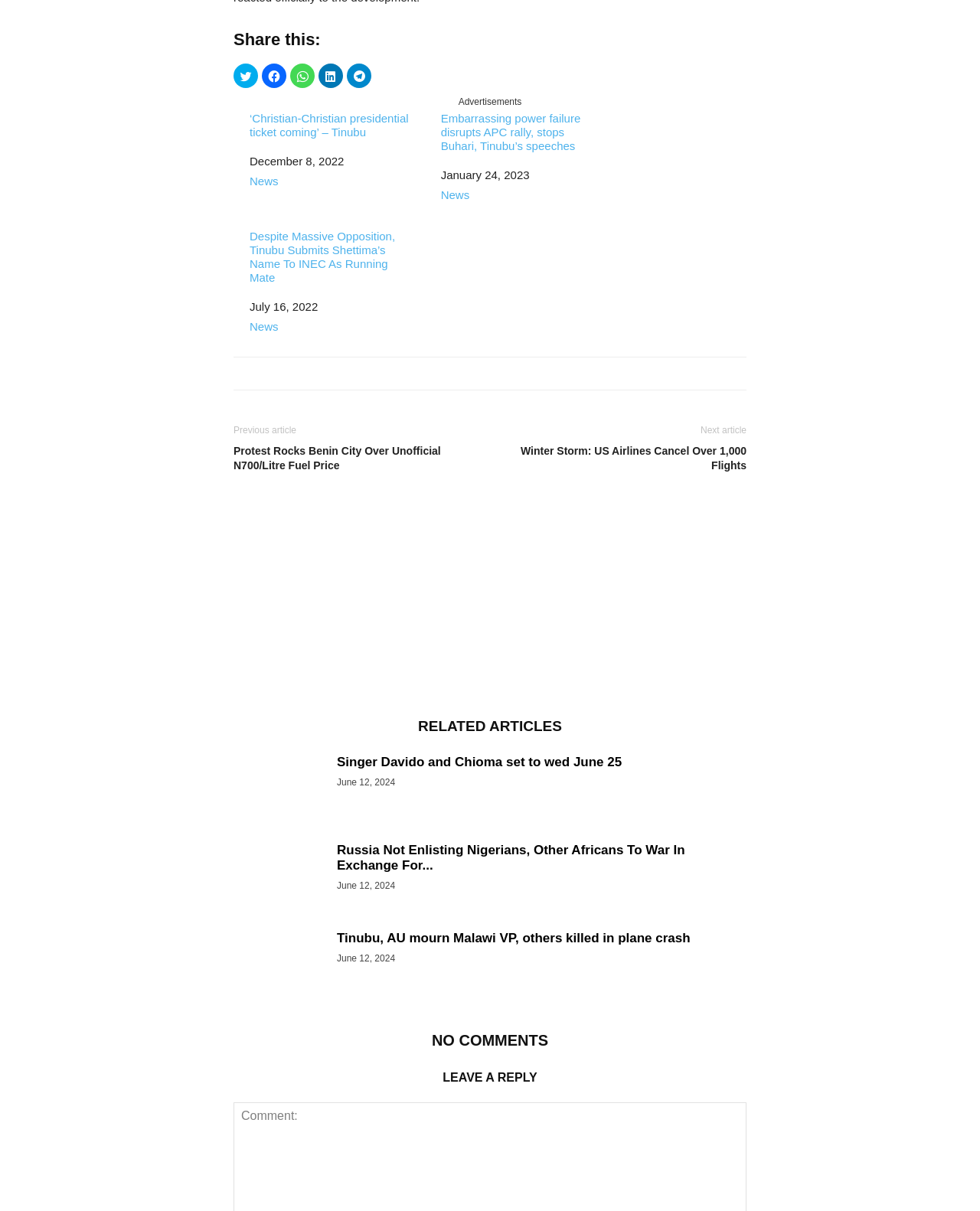Pinpoint the bounding box coordinates of the clickable area necessary to execute the following instruction: "Read article 'Singer Davido and Chioma set to wed June 25'". The coordinates should be given as four float numbers between 0 and 1, namely [left, top, right, bottom].

[0.238, 0.623, 0.332, 0.68]